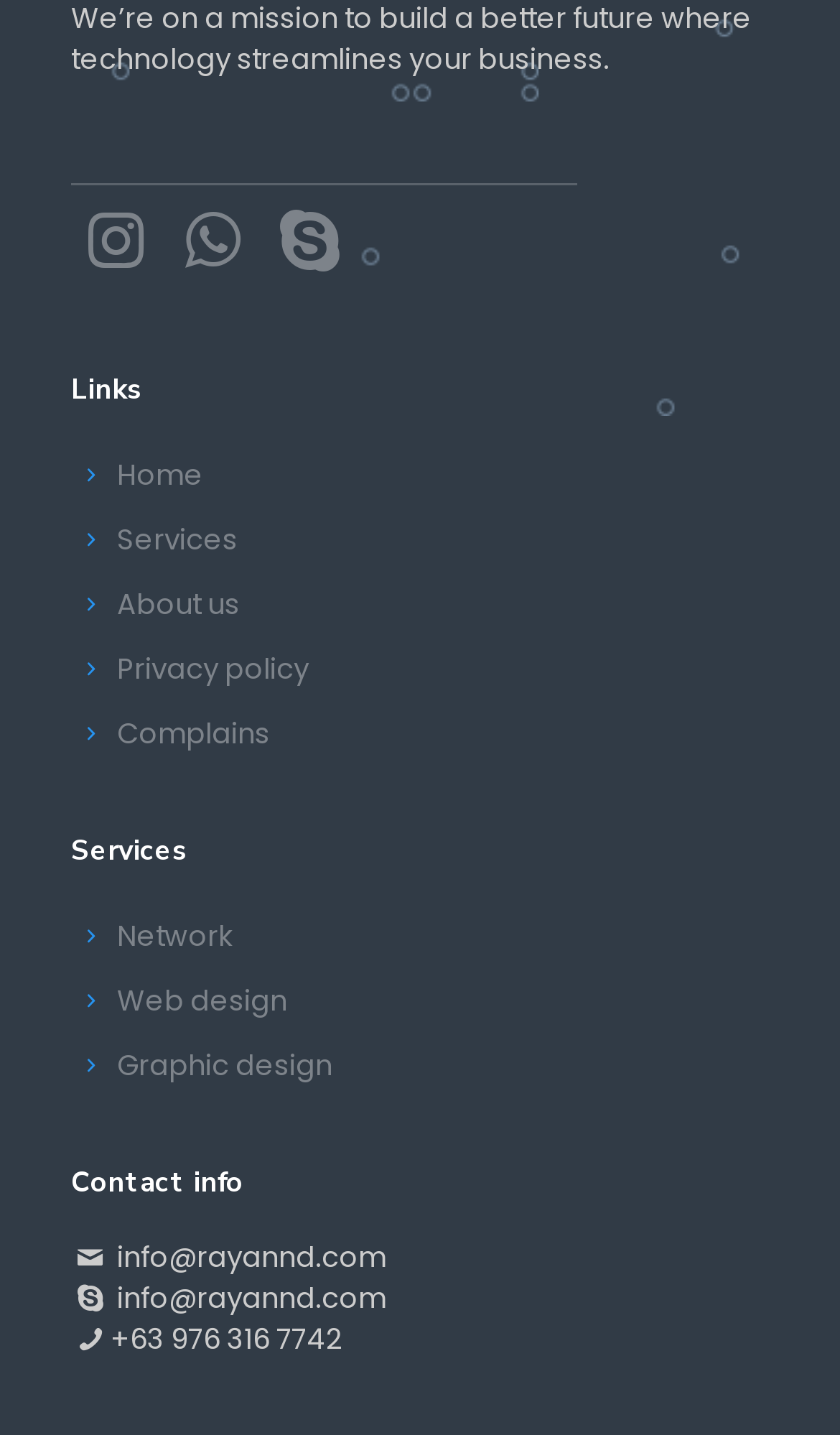Locate the bounding box coordinates of the area you need to click to fulfill this instruction: 'Click the Complains link'. The coordinates must be in the form of four float numbers ranging from 0 to 1: [left, top, right, bottom].

[0.139, 0.497, 0.321, 0.526]